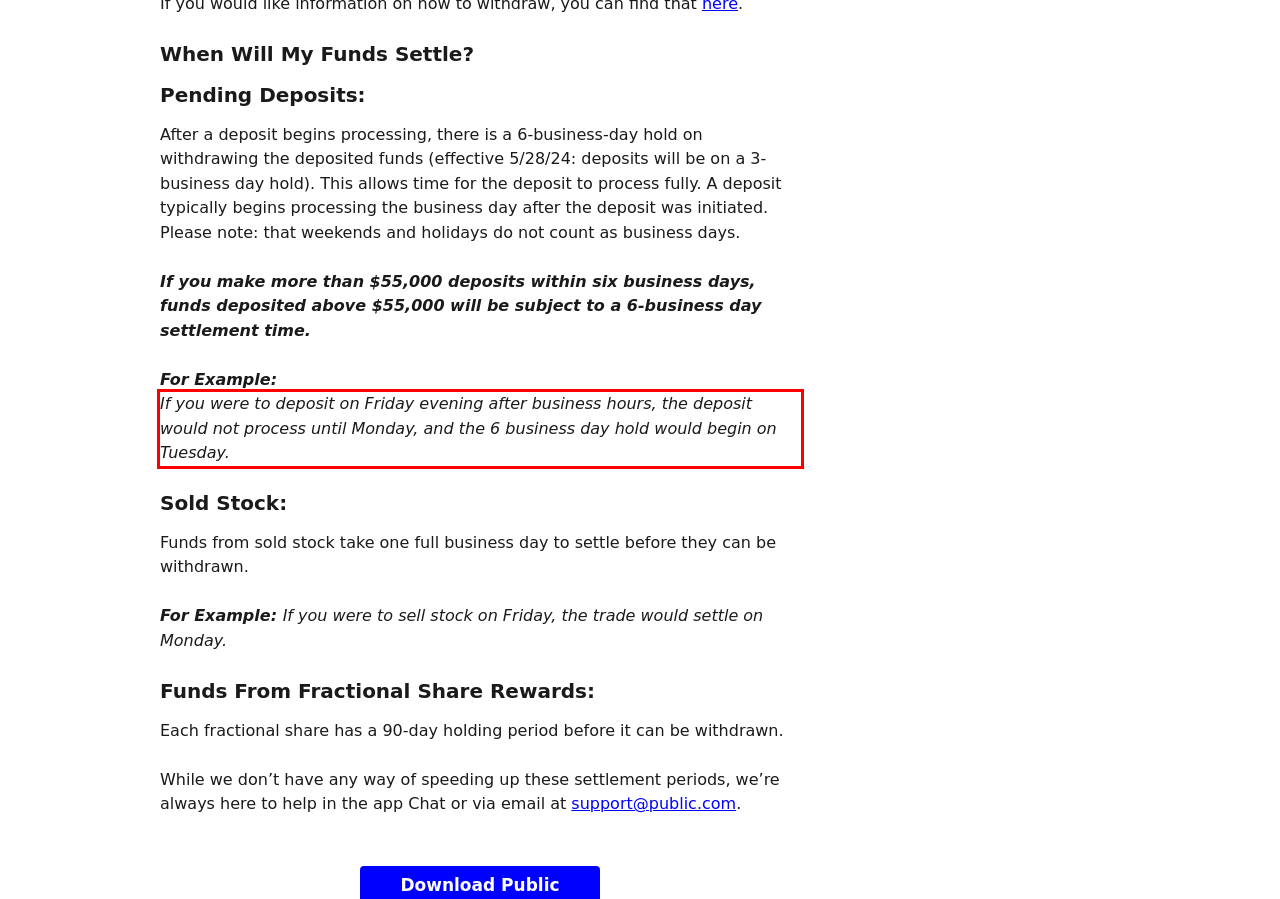Please identify and extract the text from the UI element that is surrounded by a red bounding box in the provided webpage screenshot.

If you were to deposit on Friday evening after business hours, the deposit would not process until Monday, and the 6 business day hold would begin on Tuesday.